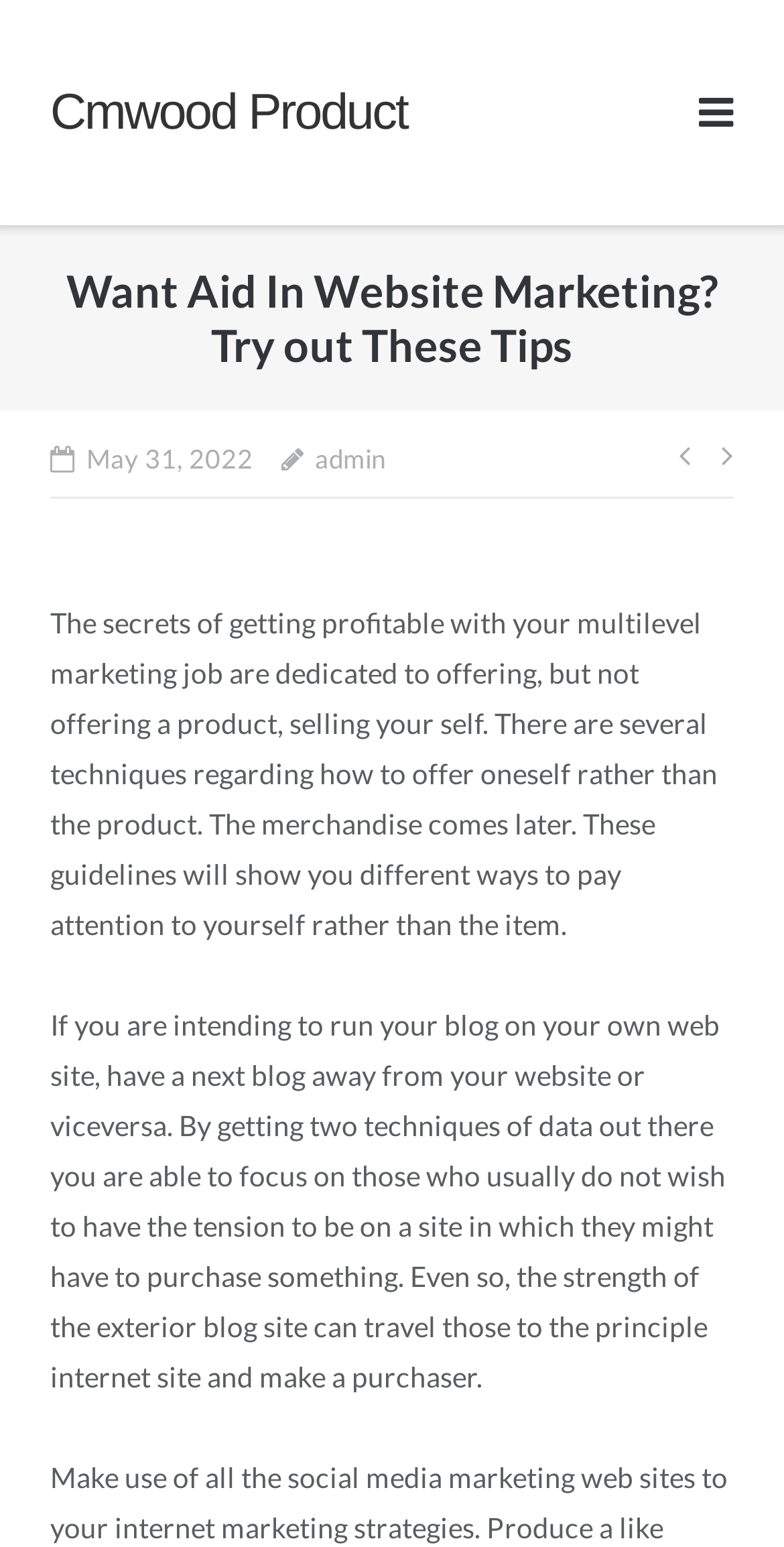Give a detailed explanation of the elements present on the webpage.

The webpage is about website marketing, specifically providing tips and guidelines for success. At the top, there is a heading that reads "Want Aid In Website Marketing? Try out These Tips" and a link to "Cmwood Product" on the left side. On the right side, there is a button with an icon. 

Below the heading, there is a table with three columns. The first column contains a time element showing the date "May 31, 2022". The second column has a link to "admin", and the third column has a navigation menu labeled "Posts" with two arrow icons and a heading "Post navigation". 

Under the table, there are two paragraphs of text. The first paragraph discusses the importance of selling oneself rather than the product in multilevel marketing, and the second paragraph provides a tip on running a blog on one's own website and having an external blog to drive traffic to the main website. 

At the bottom right corner, there is a link with an icon. Overall, the webpage has a simple layout with a focus on providing informative content related to website marketing.